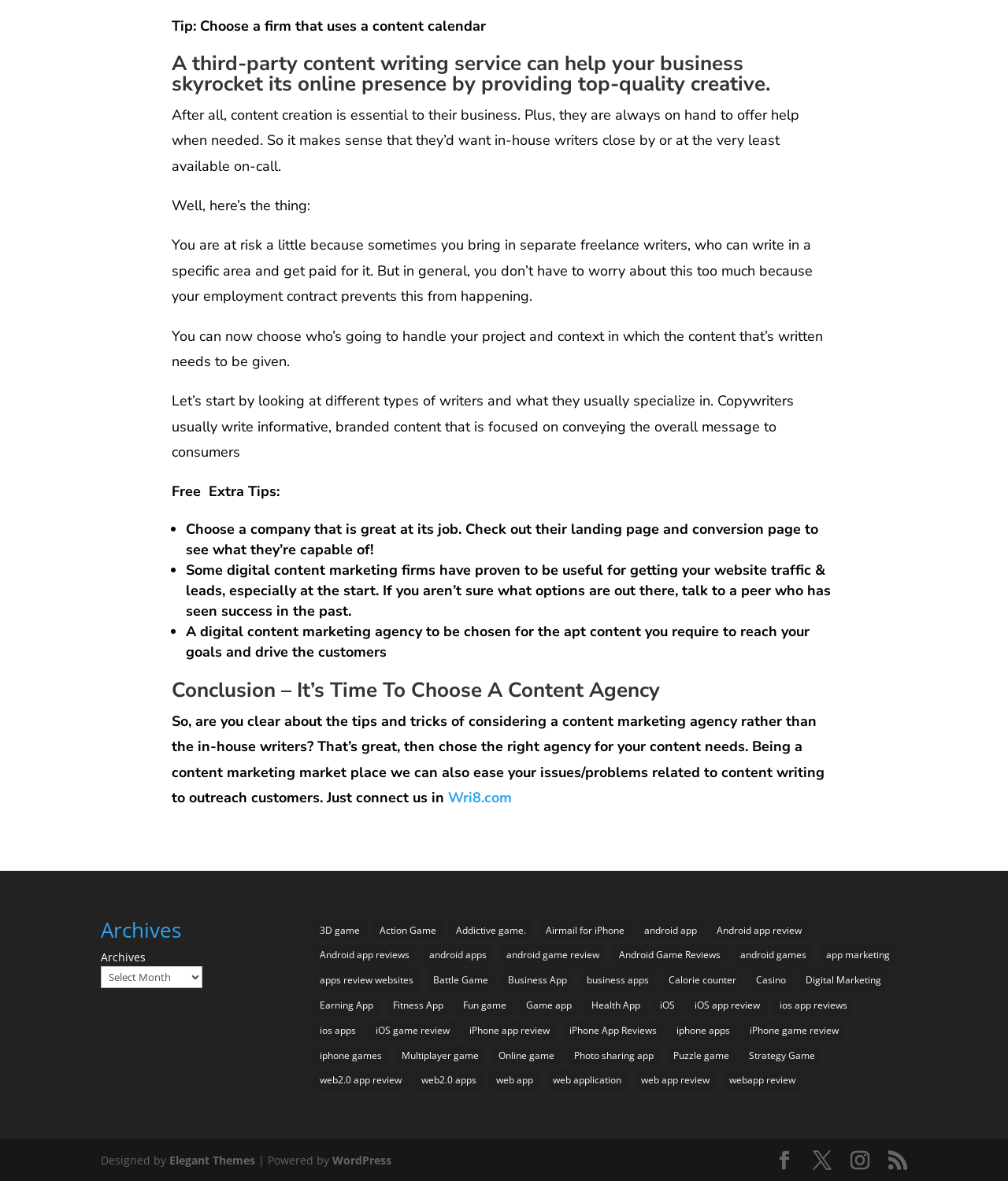Identify the bounding box coordinates for the UI element described as: "Addictive game.". The coordinates should be provided as four floats between 0 and 1: [left, top, right, bottom].

[0.446, 0.778, 0.528, 0.797]